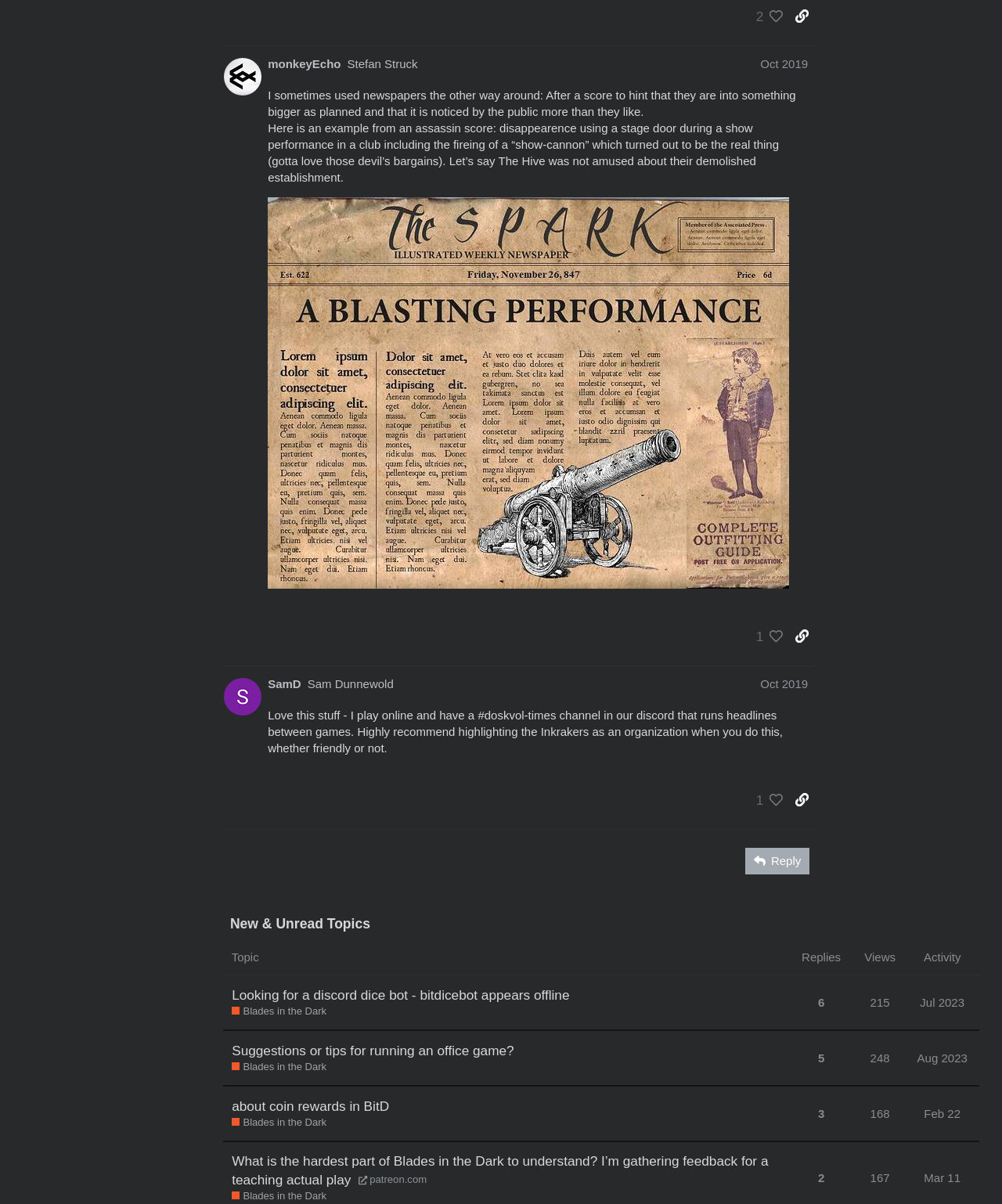Please provide a detailed answer to the question below based on the screenshot: 
What is the name of the RPG being discussed in the second topic?

I looked at the second row in the table and found a link with the label 'Blades in the Dark', which is the name of the RPG being discussed in the second topic.